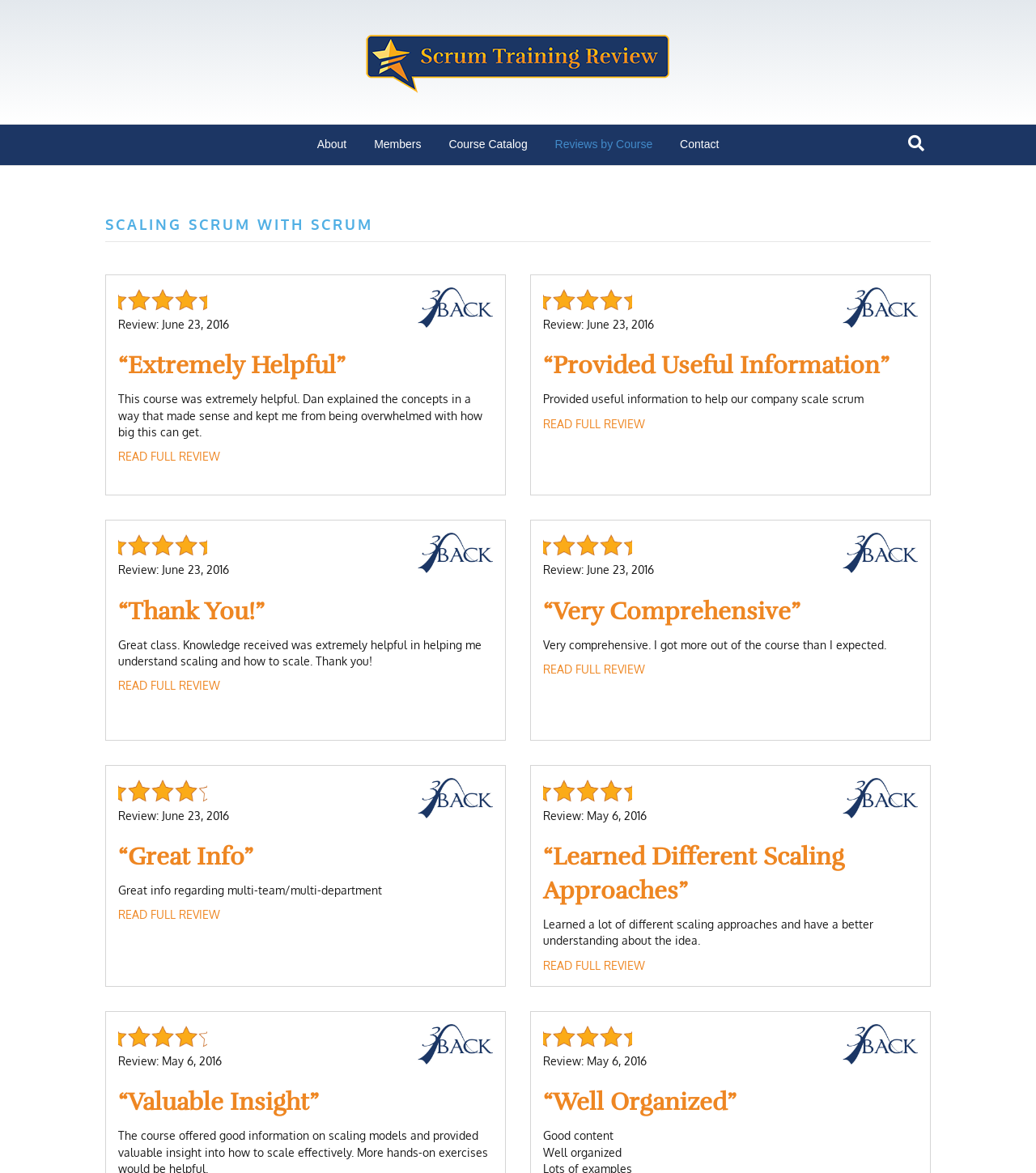What is the theme of the webpage?
Using the information from the image, provide a comprehensive answer to the question.

I analyzed the content of the webpage and found that it is primarily composed of reviews related to Scrum training, which suggests that the theme of the webpage is Scrum training reviews.